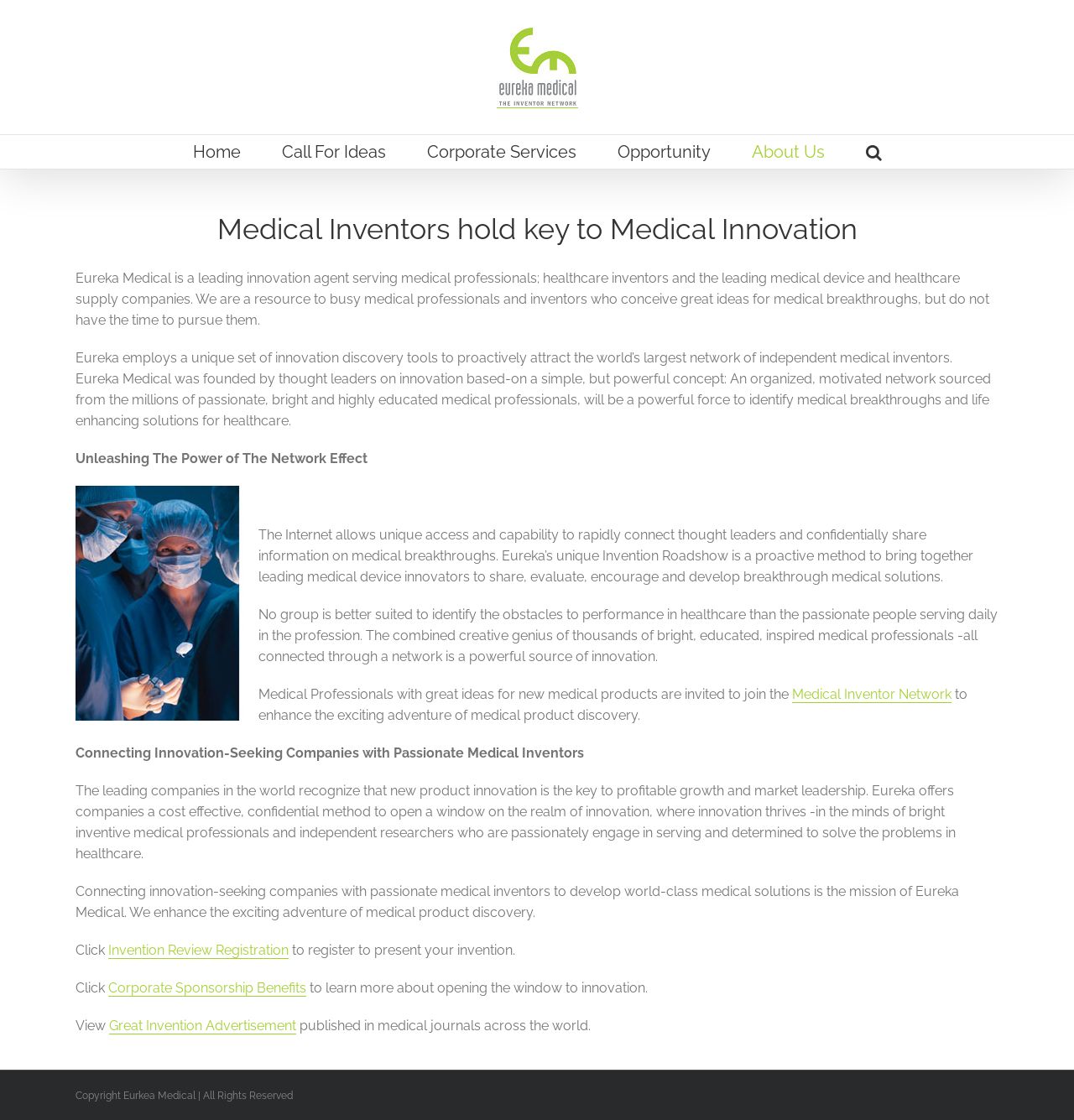Describe every aspect of the webpage comprehensively.

The webpage is about Eureka Medical, a leading innovation agent serving medical professionals, healthcare inventors, and medical device and healthcare supply companies. At the top, there is a logo of Eureka Med, accompanied by a link to the homepage. Below the logo, there is a navigation menu with links to "Home", "Call For Ideas", "Corporate Services", "Opportunity", "About Us", and a search icon.

The main content of the page is divided into several sections. The first section has a heading that reads "Medical Inventors hold key to Medical Innovation". Below the heading, there is a paragraph of text that describes Eureka Medical's role in serving medical professionals and inventors. 

To the right of the text, there is an image related to Eureka Medical. The next section has a heading "Unleashing The Power of The Network Effect" and two paragraphs of text that explain how Eureka Medical connects medical professionals and inventors to identify medical breakthroughs.

Below this section, there is an image, followed by two paragraphs of text that describe the benefits of Eureka Medical's unique approach to innovation. The next section has a heading "Connecting Innovation-Seeking Companies with Passionate Medical Inventors" and two paragraphs of text that explain how Eureka Medical helps companies to innovate.

At the bottom of the page, there are several links, including "Medical Inventor Network", "Invention Review Registration", "Corporate Sponsorship Benefits", and "Great Invention Advertisement". There is also a copyright notice at the very bottom of the page.